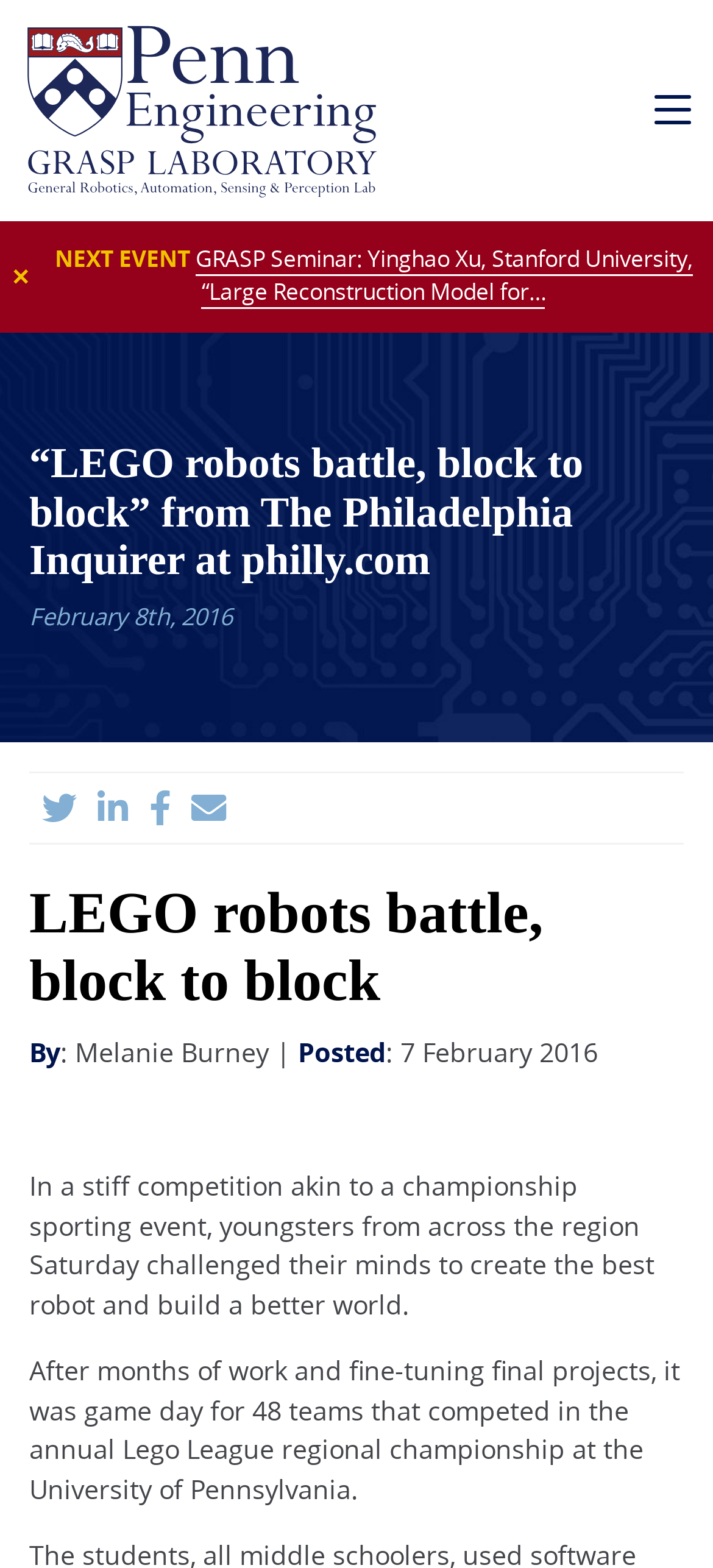Given the content of the image, can you provide a detailed answer to the question?
When was the article posted?

The posting date of the article can be found in the text ': 7 February 2016' which is located below the heading 'LEGO robots battle, block to block​'.